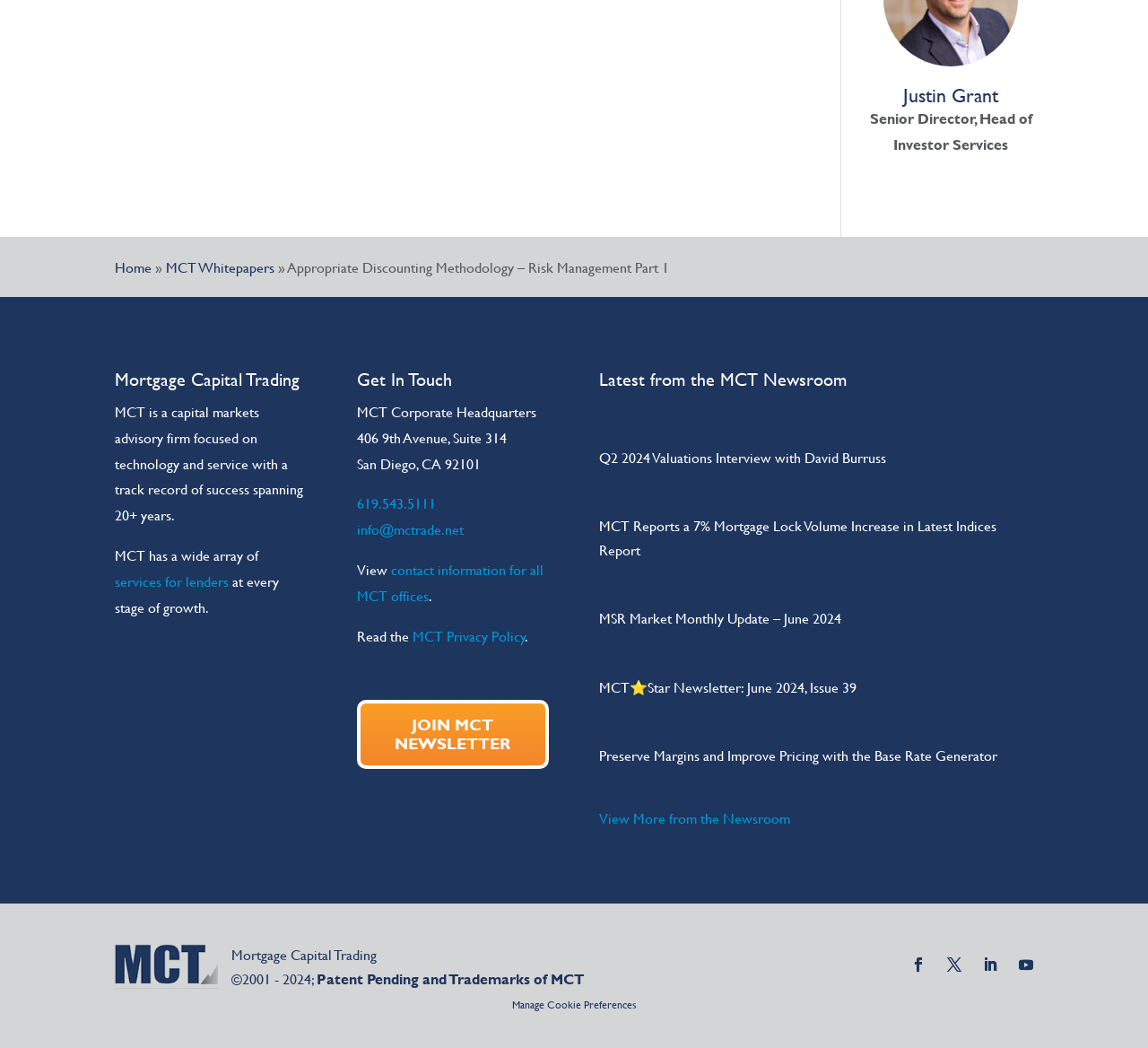Answer the question below with a single word or a brief phrase: 
What is the address of the MCT Corporate Headquarters?

406 9th Avenue, Suite 314, San Diego, CA 92101